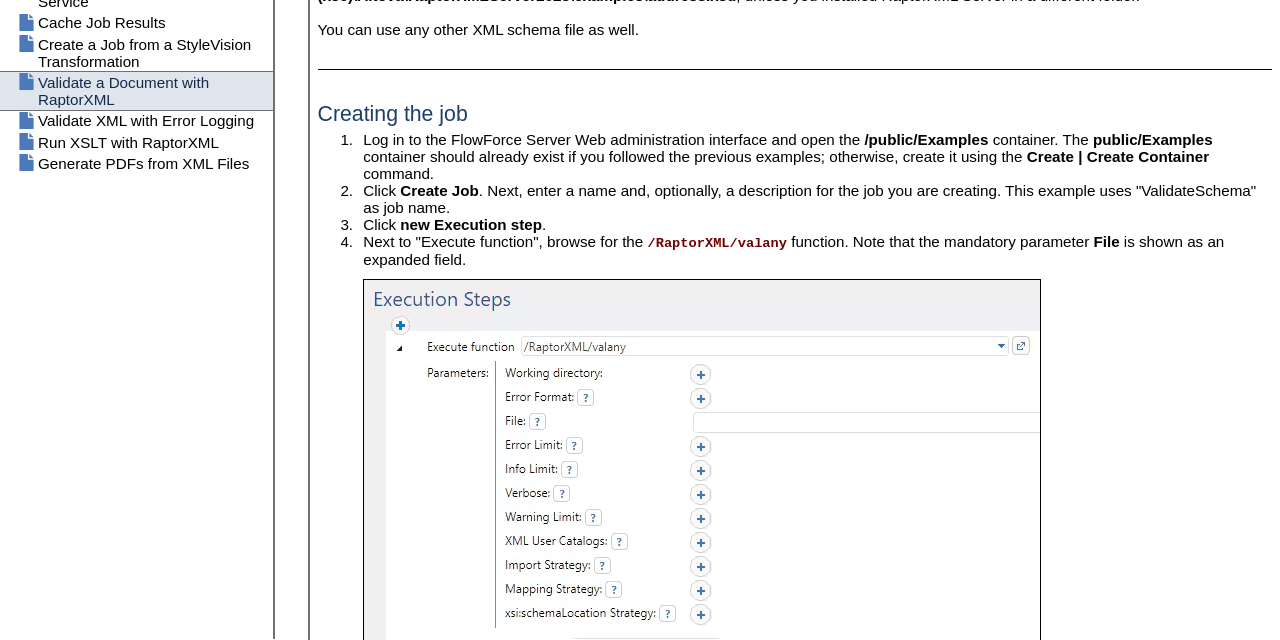Given the webpage screenshot and the description, determine the bounding box coordinates (top-left x, top-left y, bottom-right x, bottom-right y) that define the location of the UI element matching this description: Generate PDFs from XML Files

[0.0, 0.239, 0.213, 0.272]